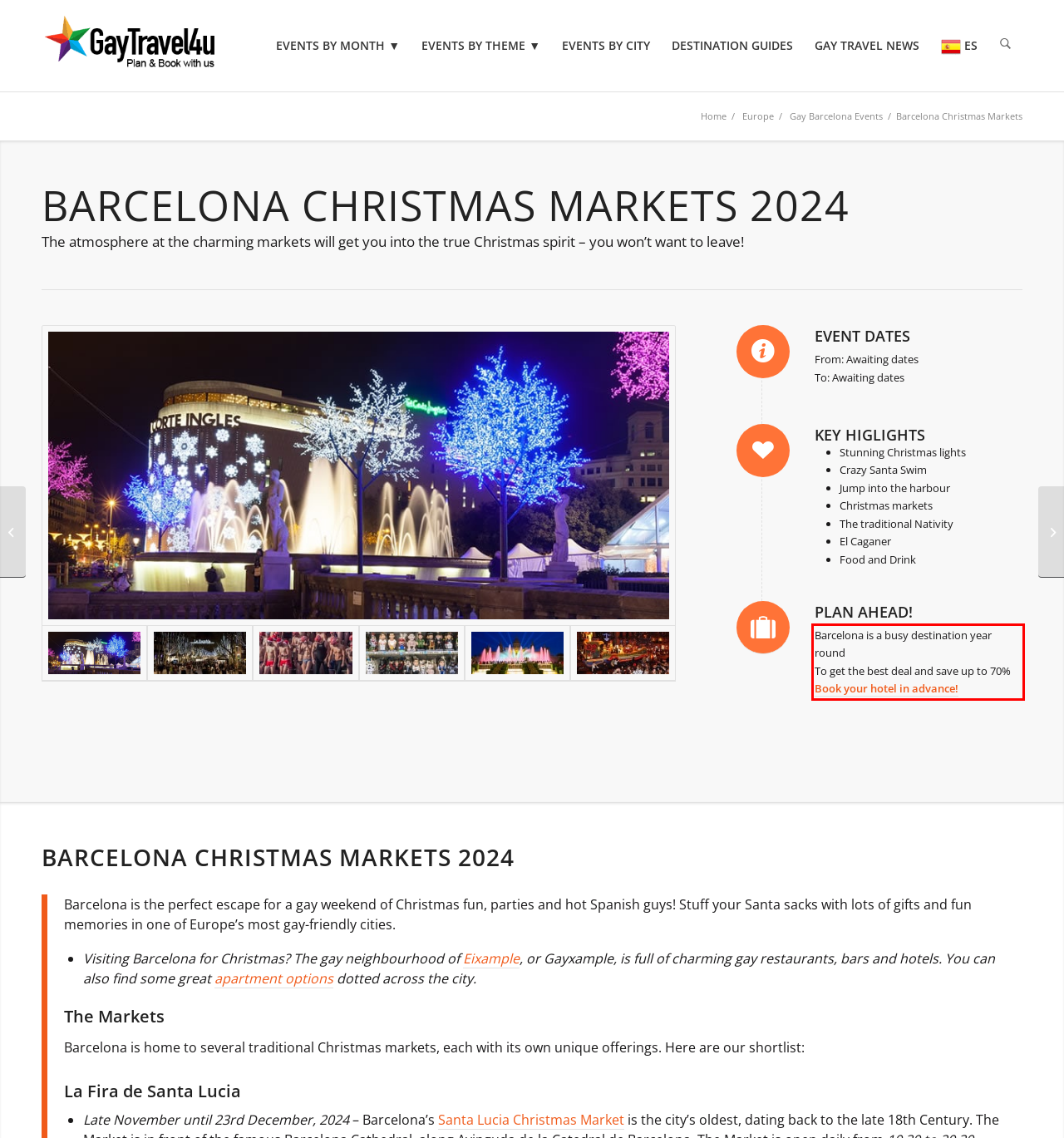Please identify and extract the text from the UI element that is surrounded by a red bounding box in the provided webpage screenshot.

Barcelona is a busy destination year round To get the best deal and save up to 70% Book your hotel in advance!